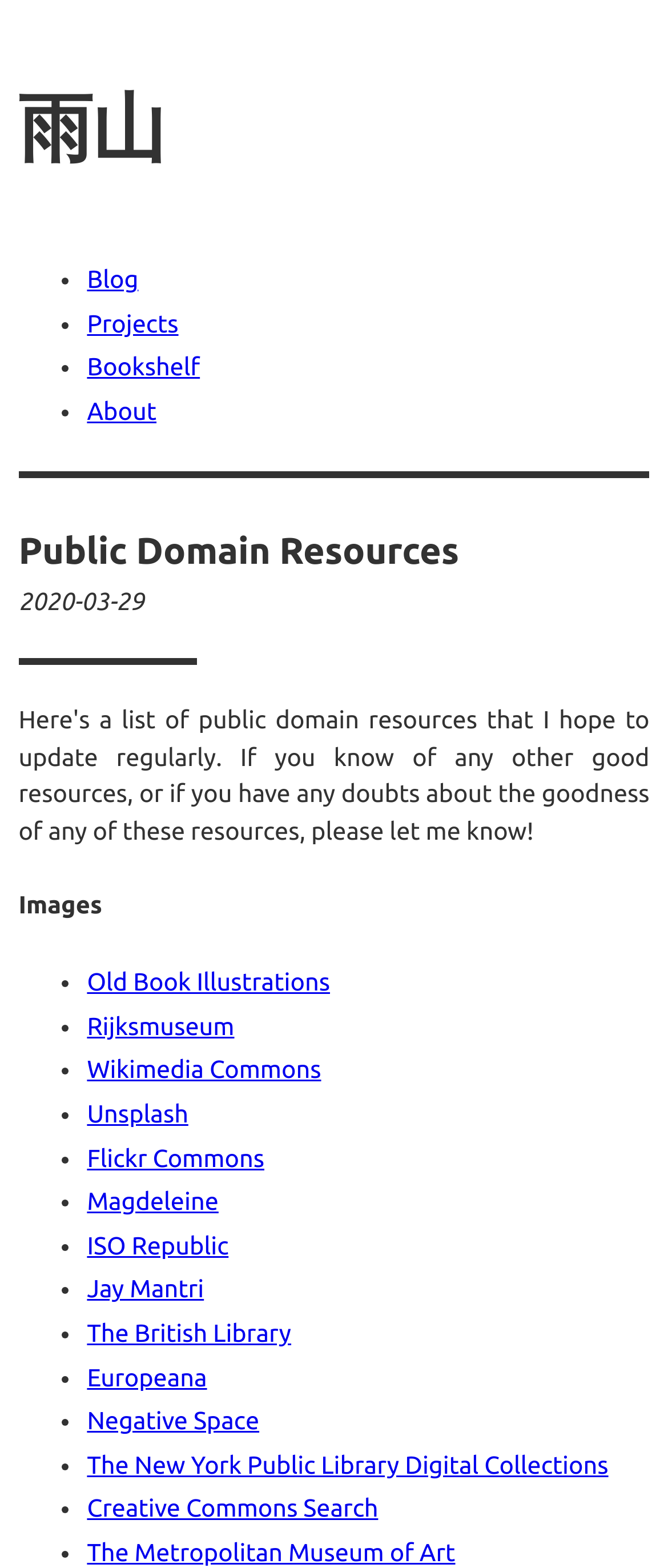Provide the bounding box coordinates for the area that should be clicked to complete the instruction: "click on the '雨山' link".

[0.028, 0.056, 0.248, 0.108]